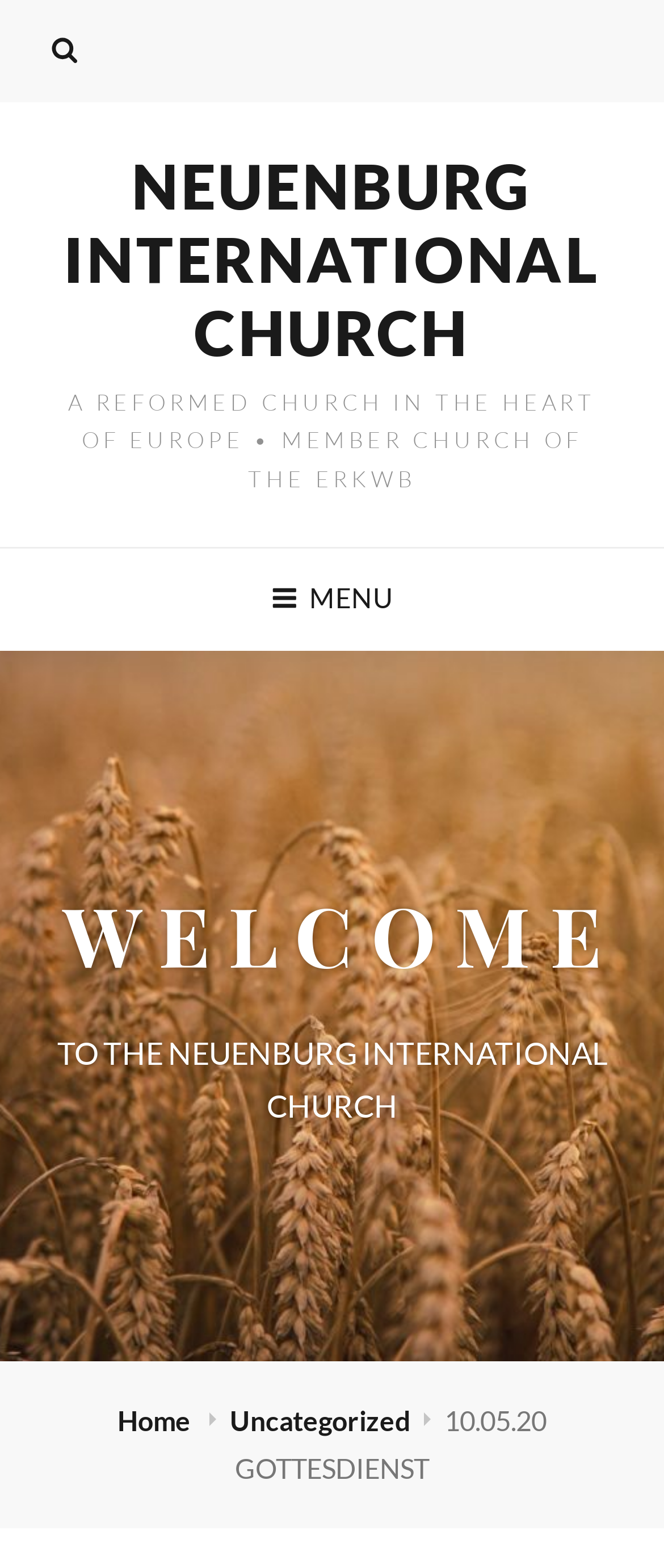From the element description: "Primary Menu", extract the bounding box coordinates of the UI element. The coordinates should be expressed as four float numbers between 0 and 1, in the order [left, top, right, bottom].

[0.33, 0.35, 0.67, 0.415]